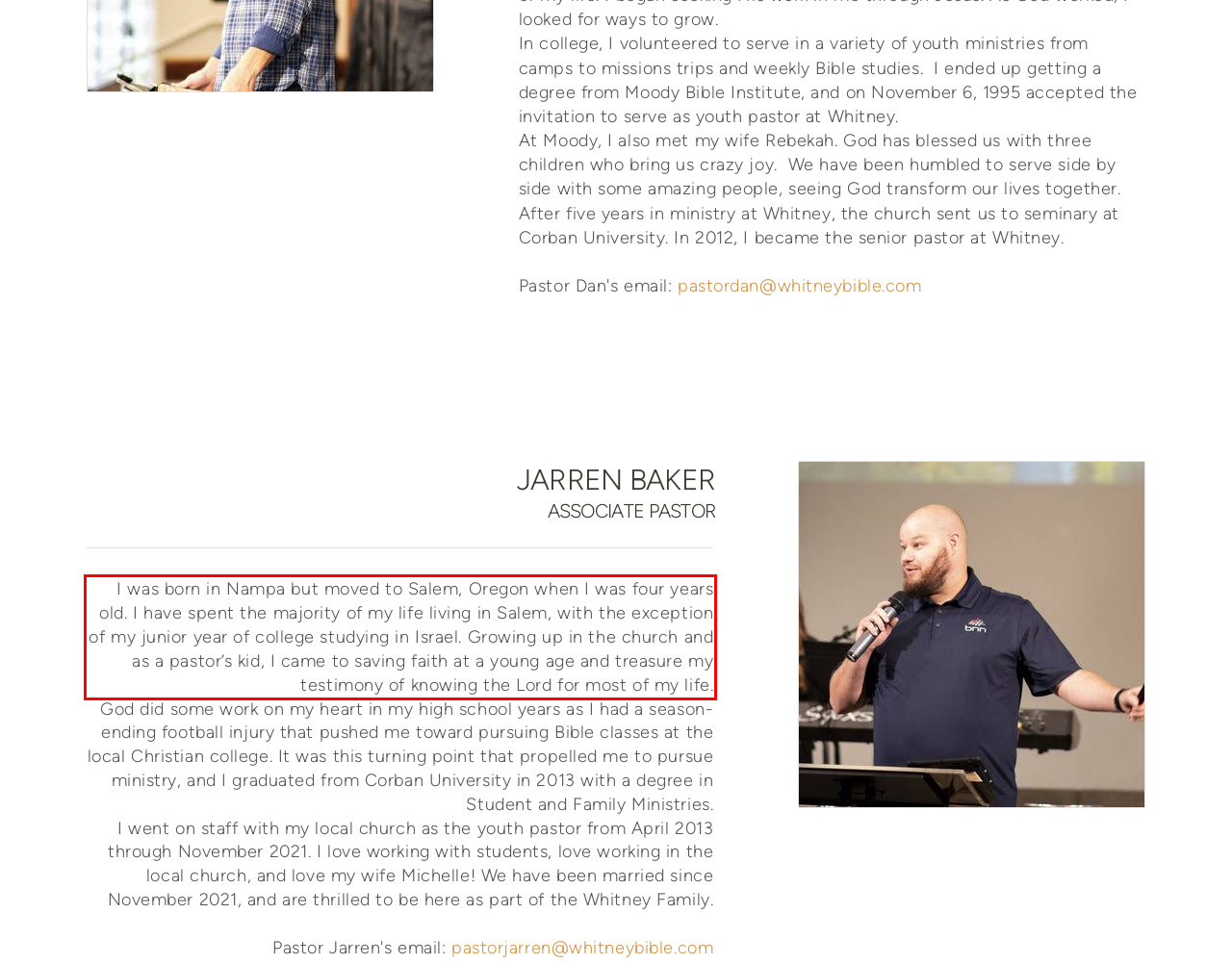Analyze the webpage screenshot and use OCR to recognize the text content in the red bounding box.

I was born in Nampa but moved to Salem, Oregon when I was four years old. I have spent the majority of my life living in Salem, with the exception of my junior year of college studying in Israel. Growing up in the church and as a pastor’s kid, I came to saving faith at a young age and treasure my testimony of knowing the Lord for most of my life.